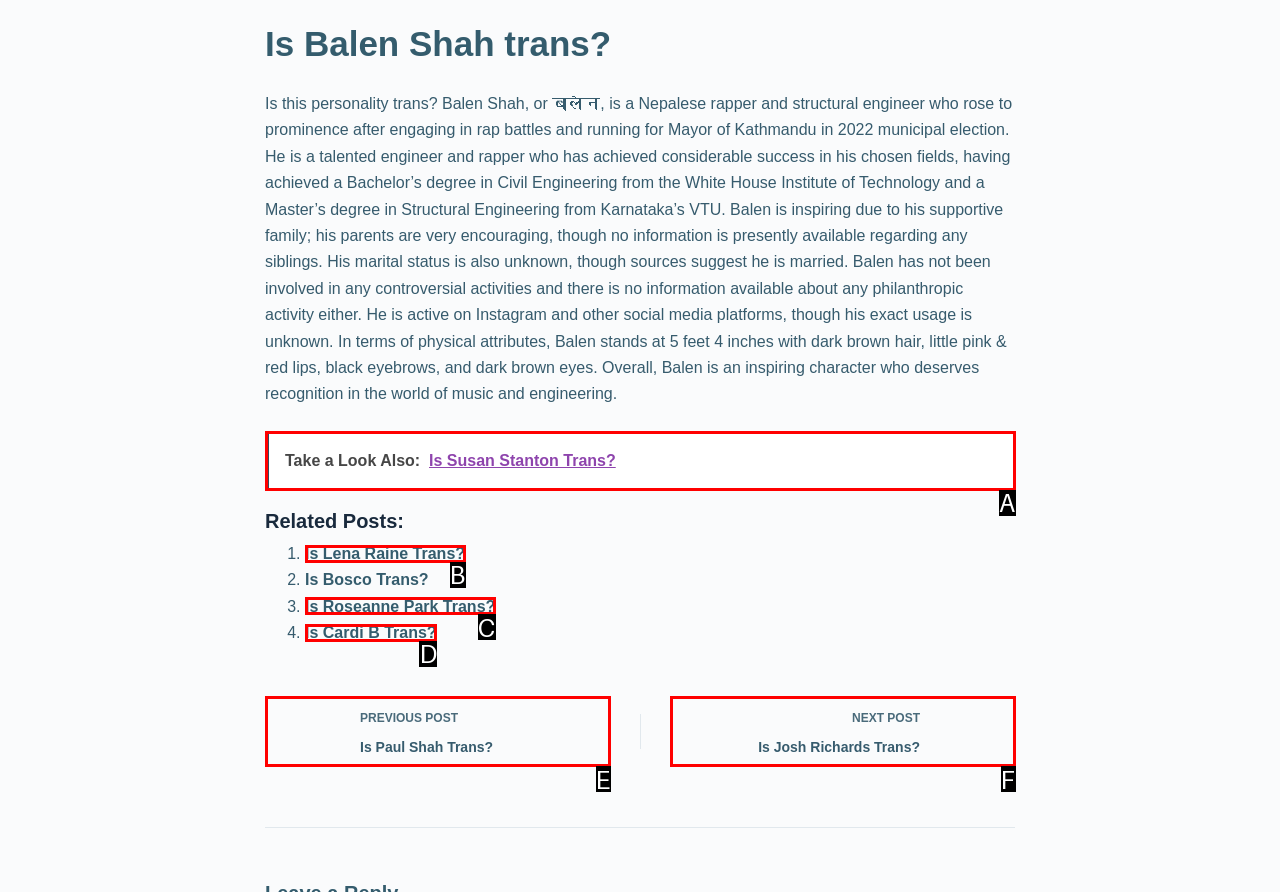Select the letter that aligns with the description: Is Roseanne Park Trans?. Answer with the letter of the selected option directly.

C